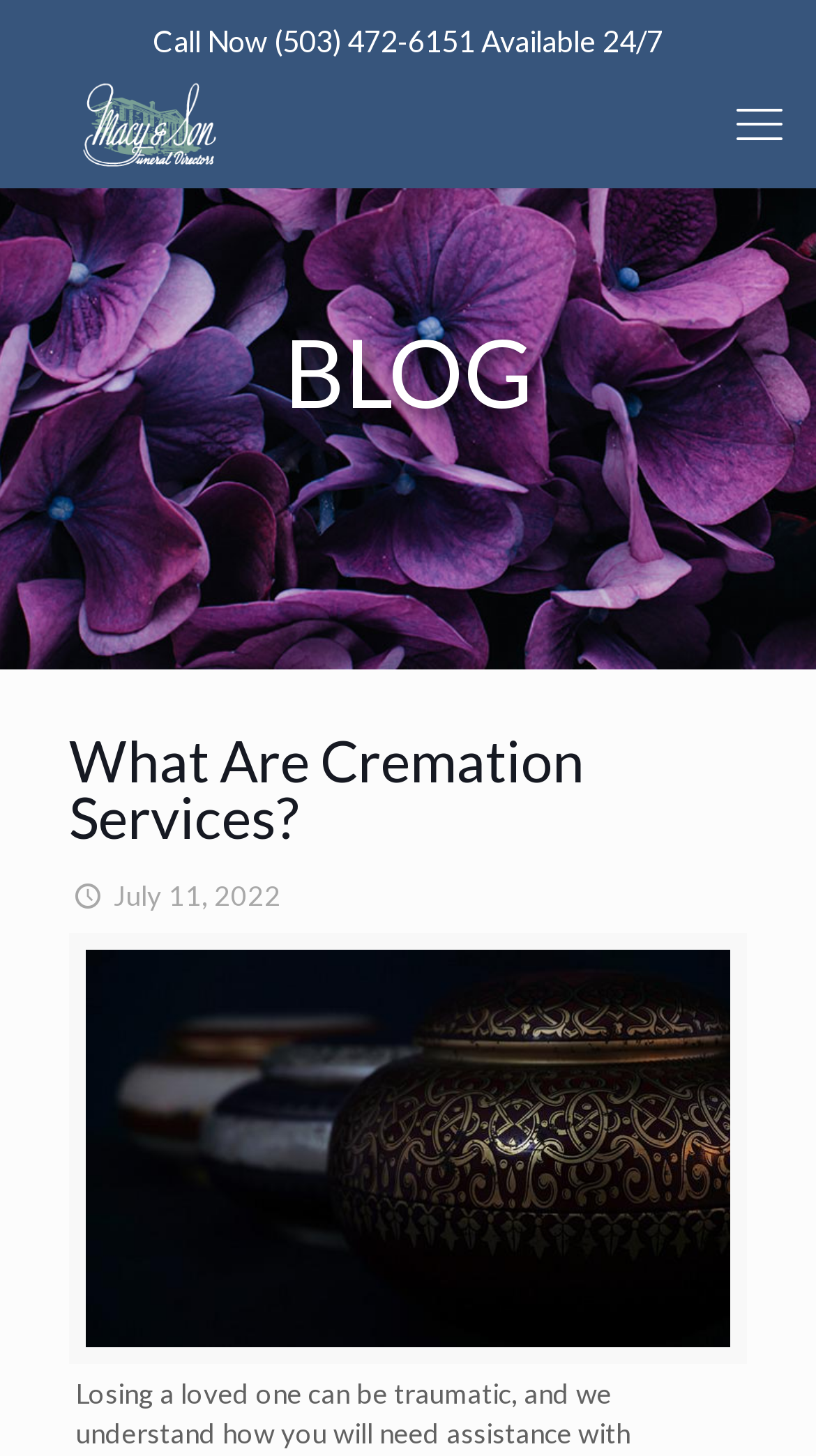Provide a comprehensive description of the webpage.

The webpage is about cremation services in McMinnville, OR. At the top left, there is a logo of "macyson" accompanied by a link. To the right of the logo, there is a "Call Now" link with a phone number available 24/7. On the top right corner, there is a small icon represented by "\ue960". 

Below the top section, there is a "BLOG" heading, which is centered on the page. Underneath the "BLOG" heading, there is a main heading "What Are Cremation Services?" that spans almost the entire width of the page. 

To the right of the main heading, there is a timestamp indicating "July 11, 2022". Below the main heading, there is a large image related to cremation services in McMinnville, OR, which takes up most of the page's width. 

At the bottom of the page, there is a paragraph of text that starts with "Losing a loved one can be traumatic, and we understand how you will need assistance with...".